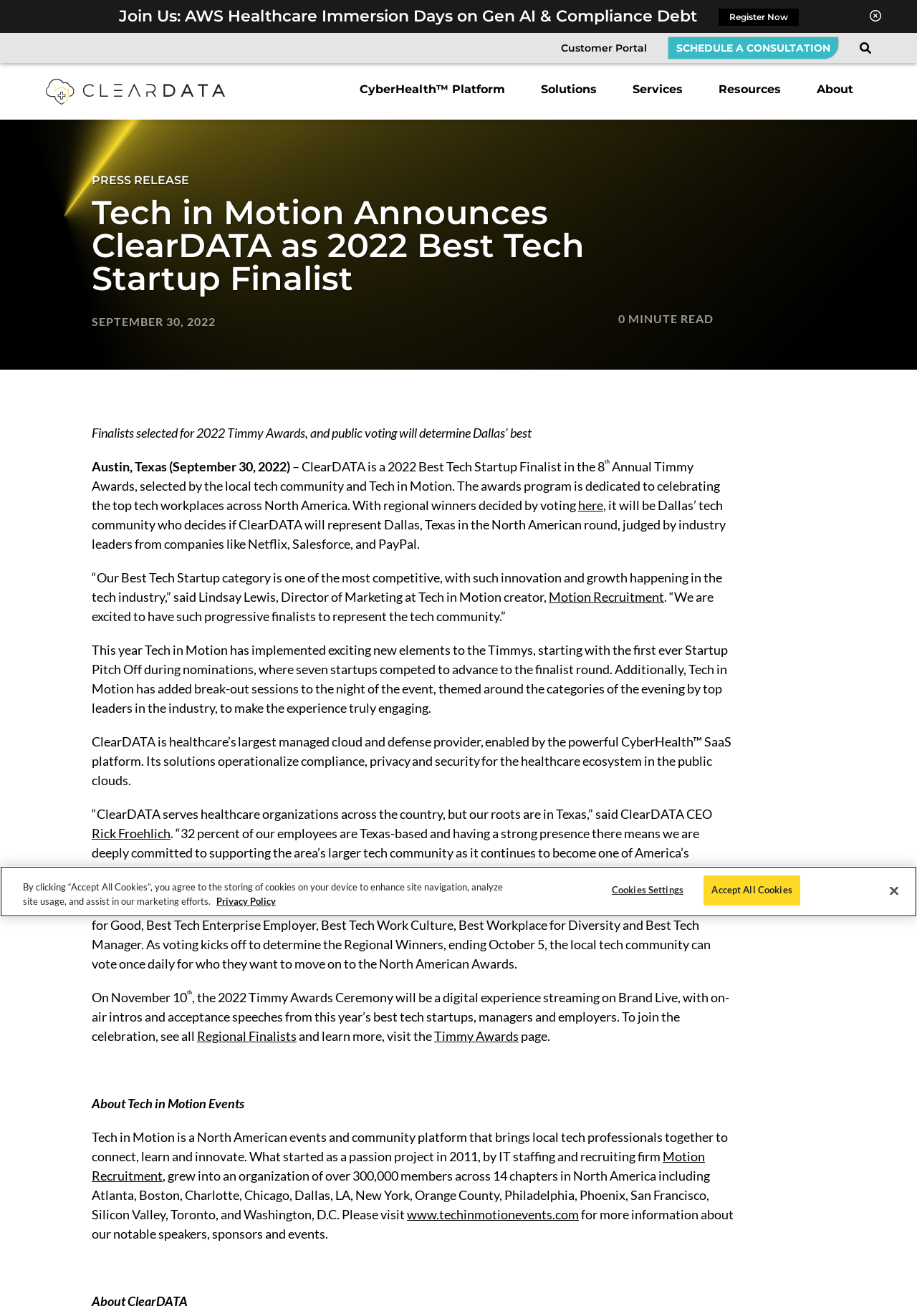What is the name of the company that created Tech in Motion?
Answer the question with a single word or phrase derived from the image.

Motion Recruitment